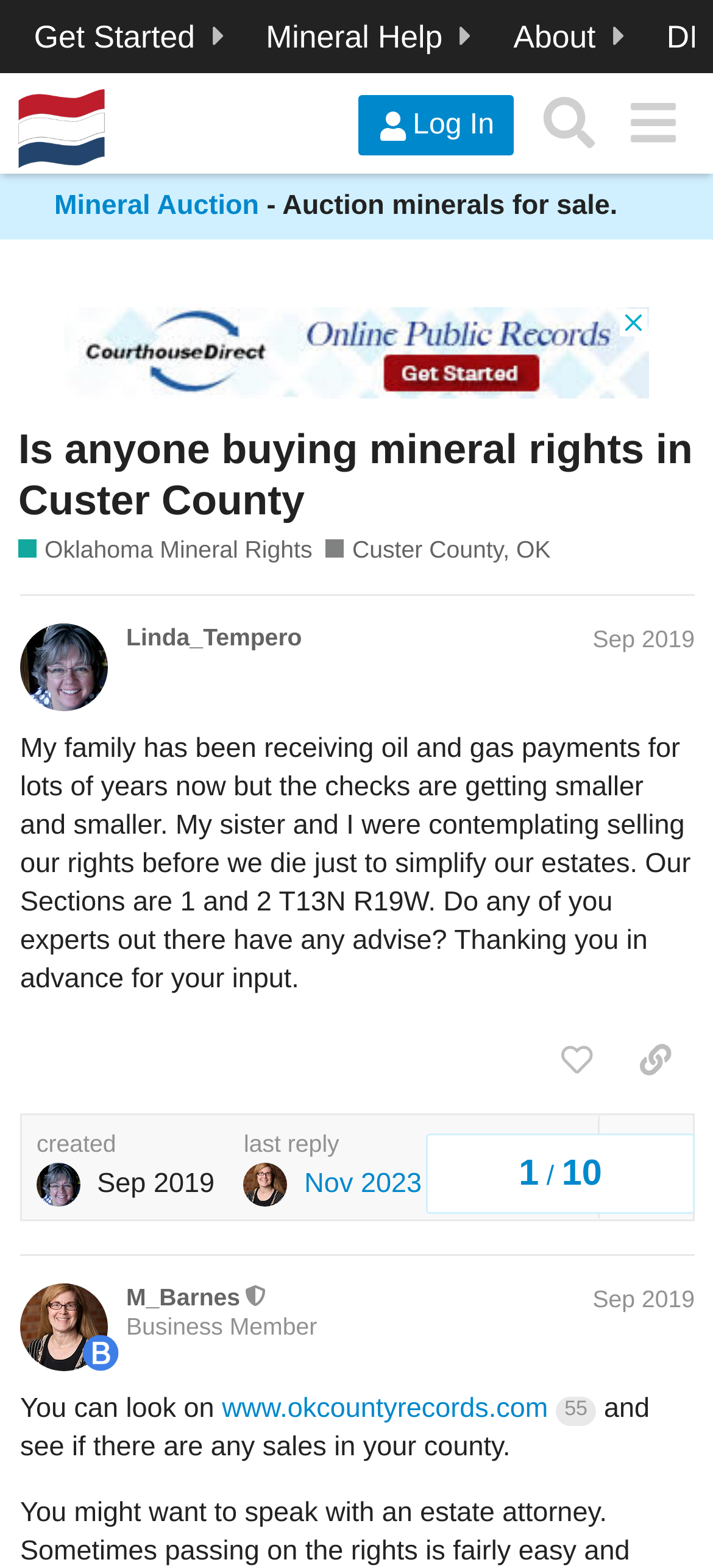Please locate the bounding box coordinates for the element that should be clicked to achieve the following instruction: "Like the post". Ensure the coordinates are given as four float numbers between 0 and 1, i.e., [left, top, right, bottom].

None